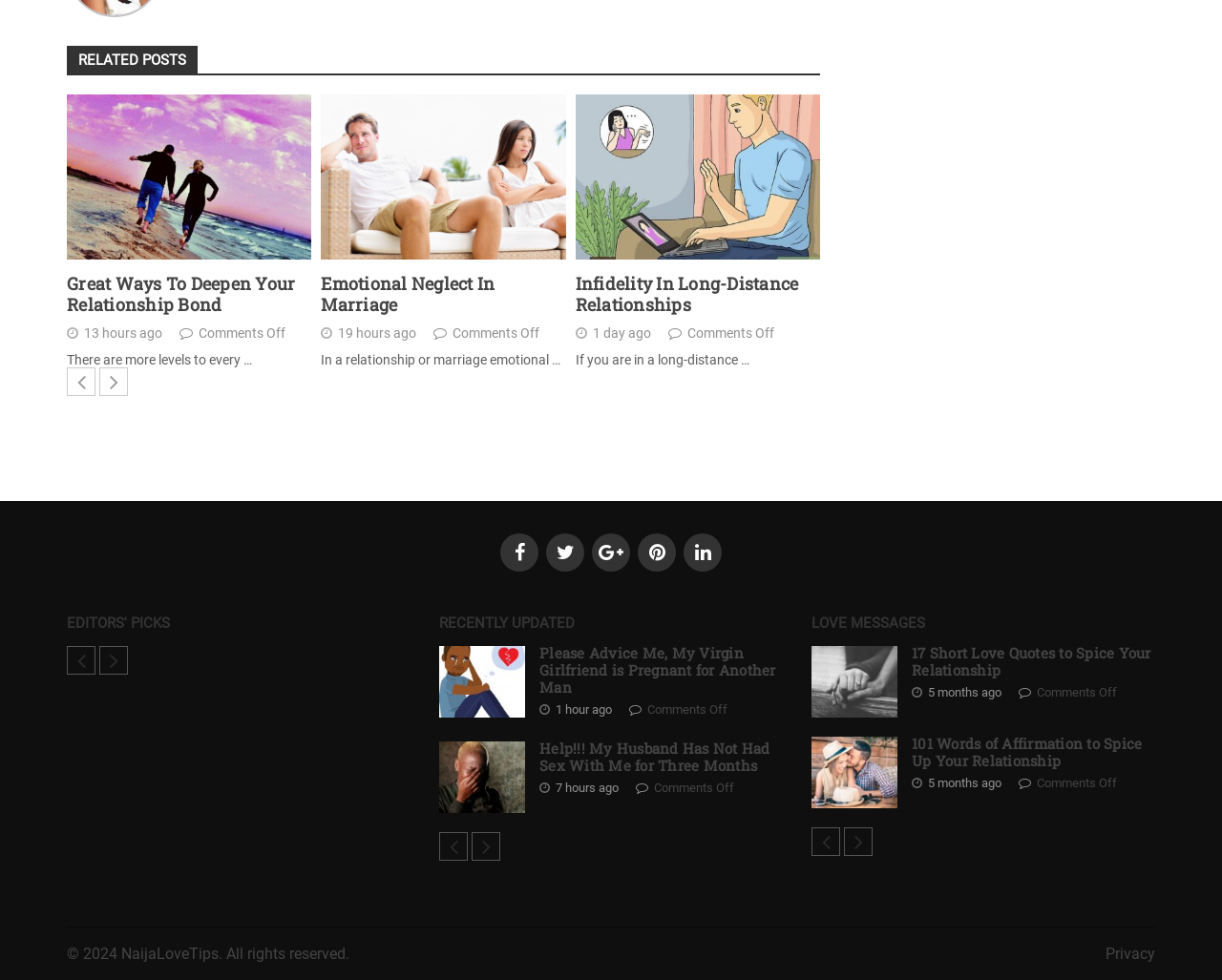Locate the bounding box coordinates of the clickable part needed for the task: "Click on 'Please Advice Me, My Virgin Girlfriend is Pregnant for Another Man'".

[0.359, 0.659, 0.43, 0.732]